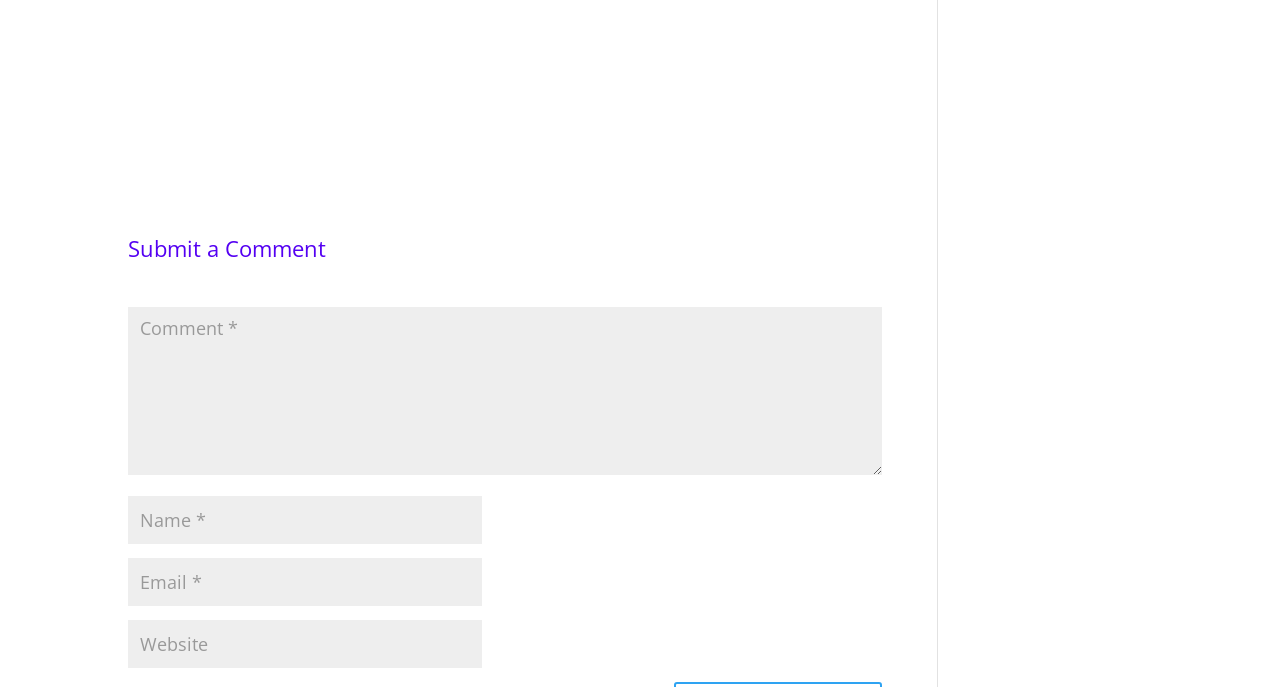What is the label of the first text box?
Using the image, provide a concise answer in one word or a short phrase.

Comment